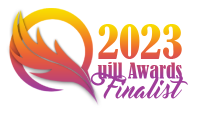What does the feather symbolize?
Please respond to the question thoroughly and include all relevant details.

According to the caption, the artistic feather in the emblem design symbolizes creativity and excellence in writing, highlighting the significance of the Quill Awards in the literary field.